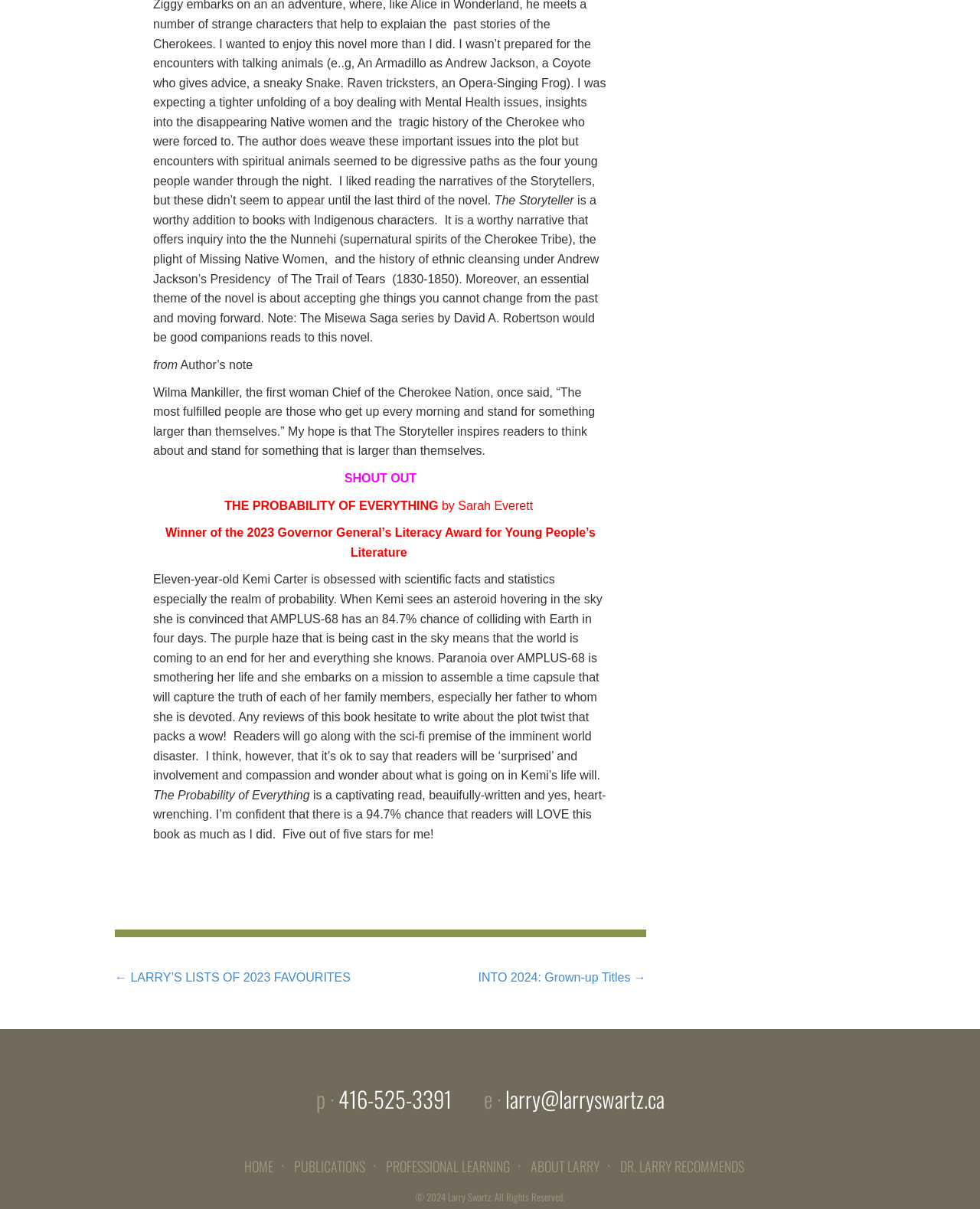Provide a one-word or short-phrase answer to the question:
What is the award won by 'The Probability of Everything'?

2023 Governor General’s Literacy Award